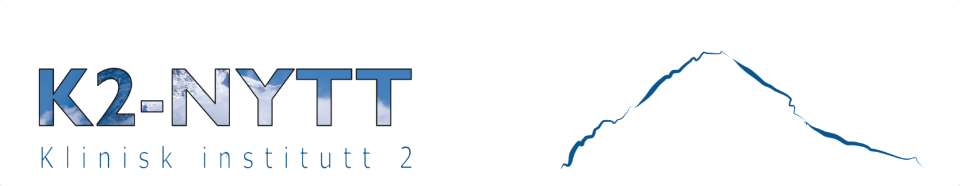Describe every significant element in the image thoroughly.

The image features the logo and title banner for "K2 Nytt," which represents Klinisk institutt 2. The design incorporates a modern and clean aesthetic, prominently displaying the text "K2-NYTT" in bold letters, with a visual element of clouds and a mountain range integrated into the design, evoking a sense of nature and the environment. Beneath this, the subtitle "Klinisk institutt 2" is presented in a lighter font, complementing the main title. This logo effectively symbolizes the institute's focus on clinical research and education, framed within a calming blue color palette. The overall composition is professional, making it suitable for an academic and research-oriented setting.